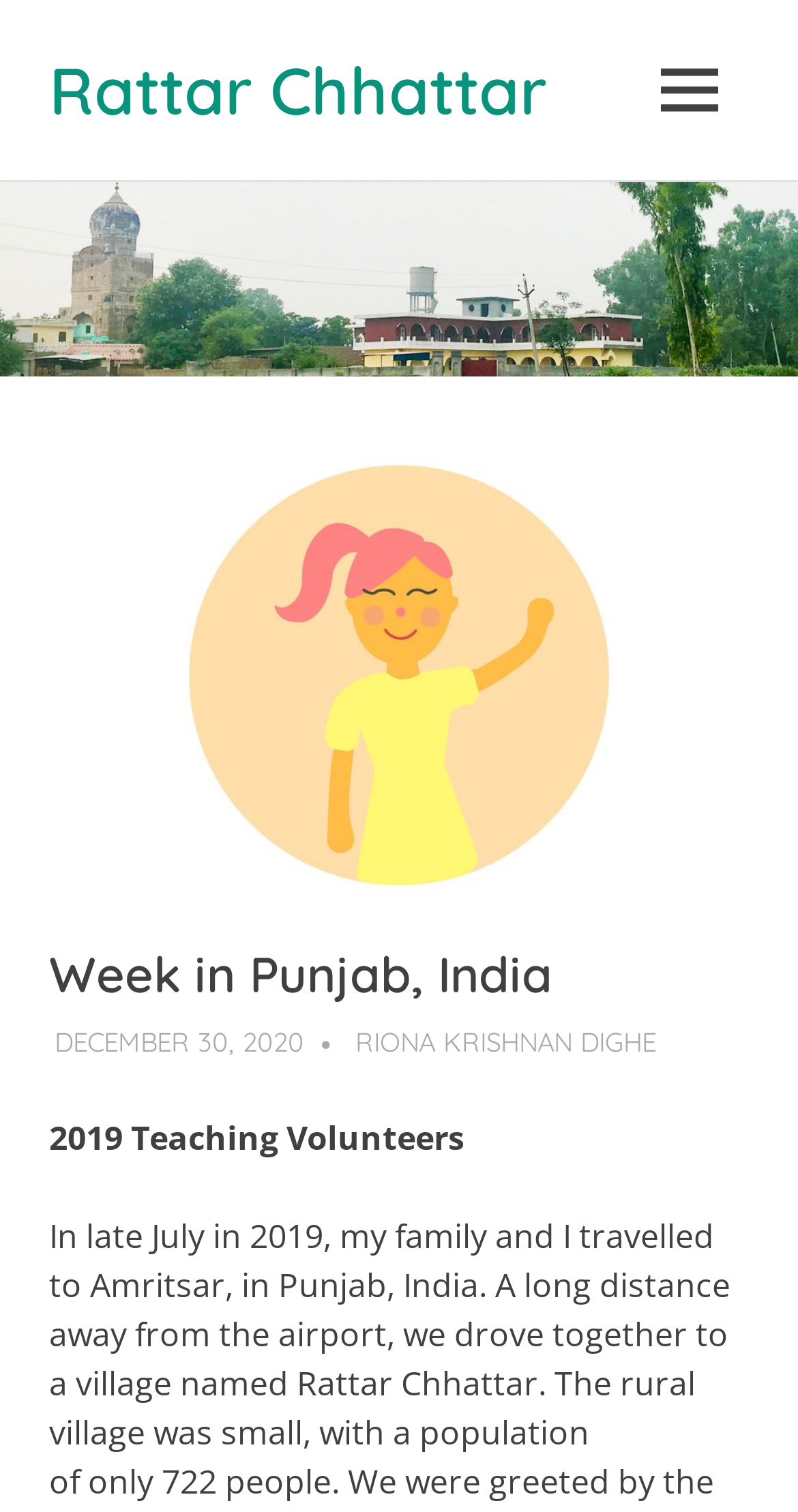What is the name of the website or organization?
Based on the image content, provide your answer in one word or a short phrase.

Rattar Chhattar